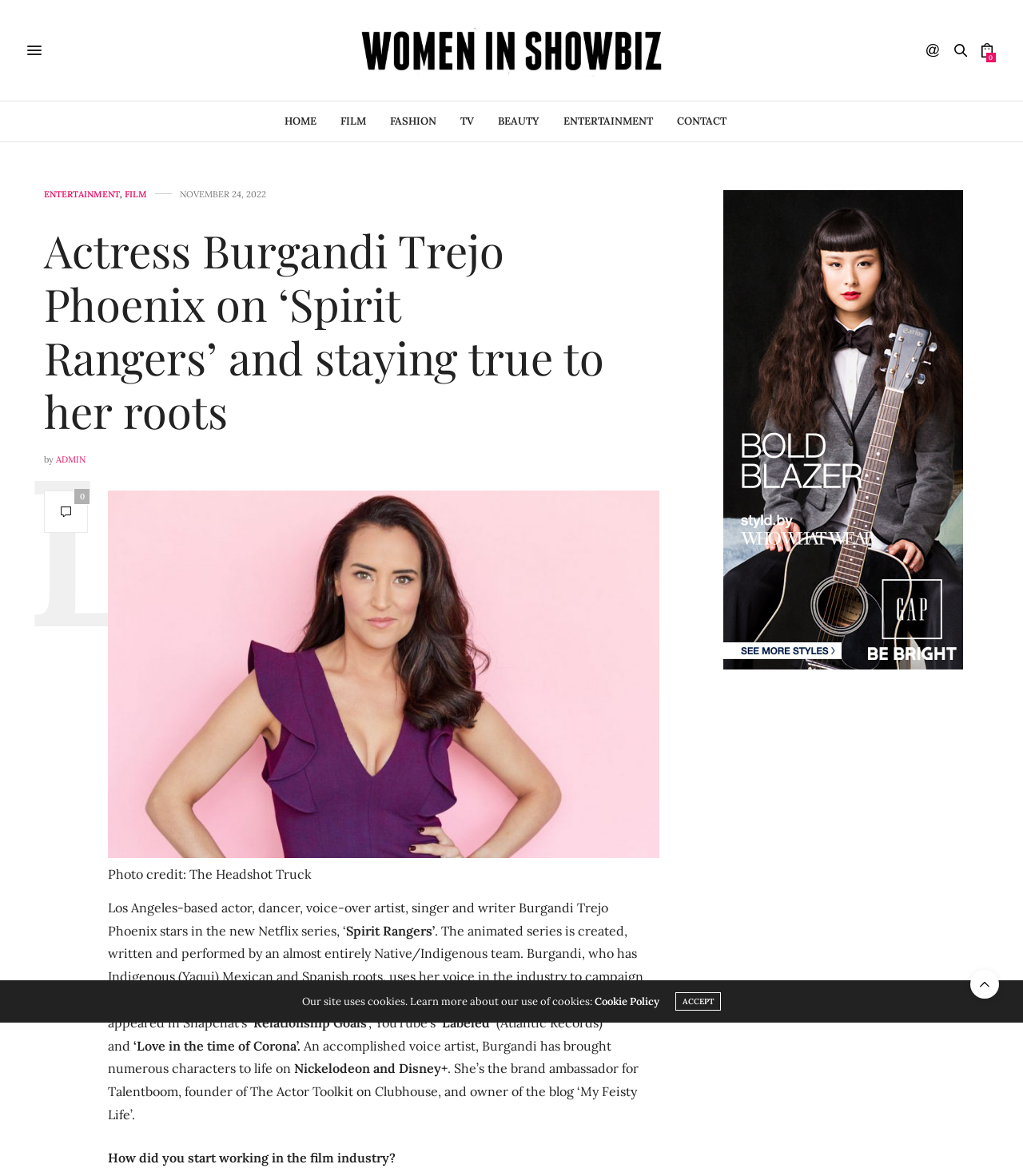Can you find and provide the main heading text of this webpage?

Actress Burgandi Trejo Phoenix on ‘Spirit Rangers’ and staying true to her roots